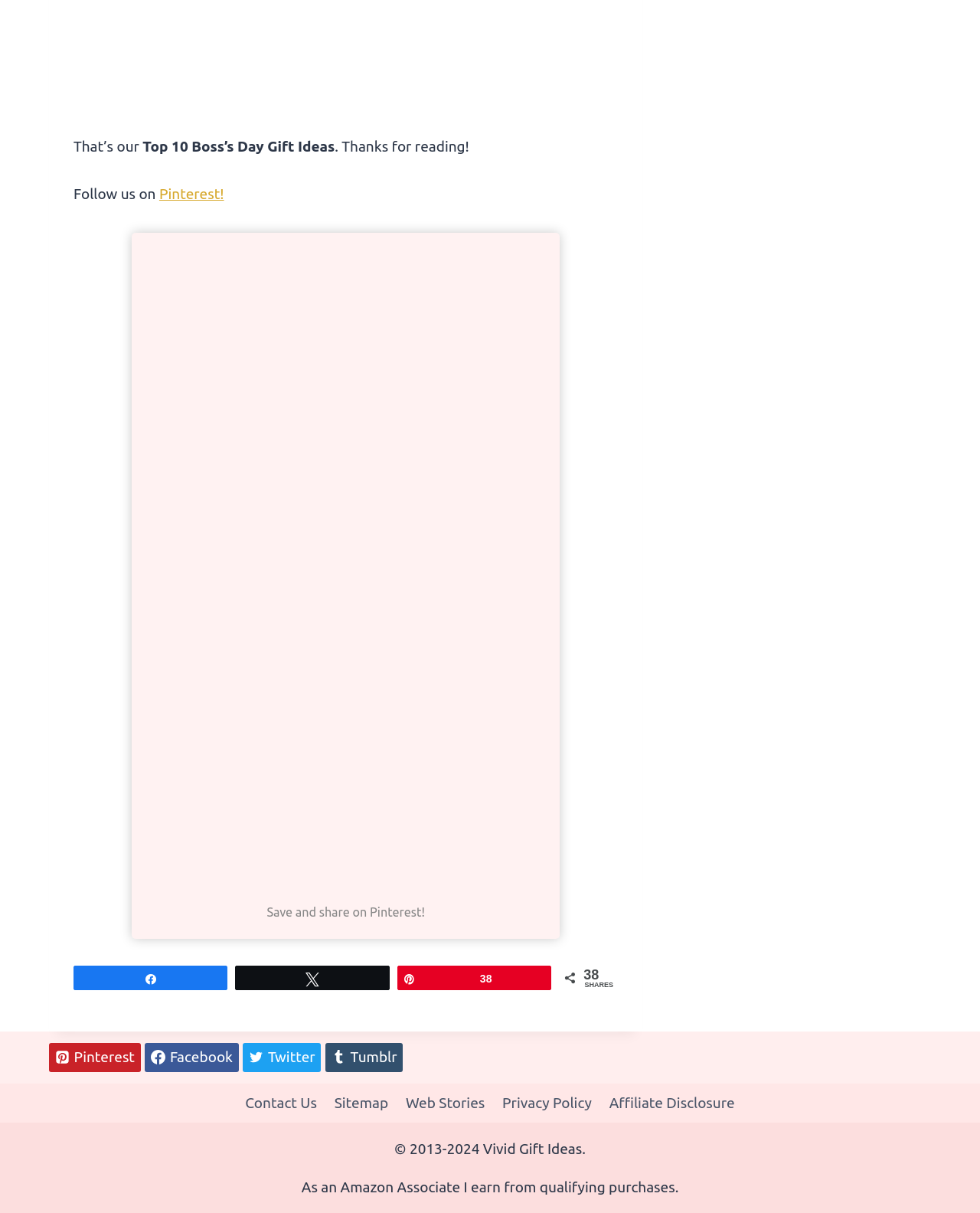Determine the bounding box coordinates of the area to click in order to meet this instruction: "Share on Twitter".

[0.241, 0.796, 0.397, 0.815]